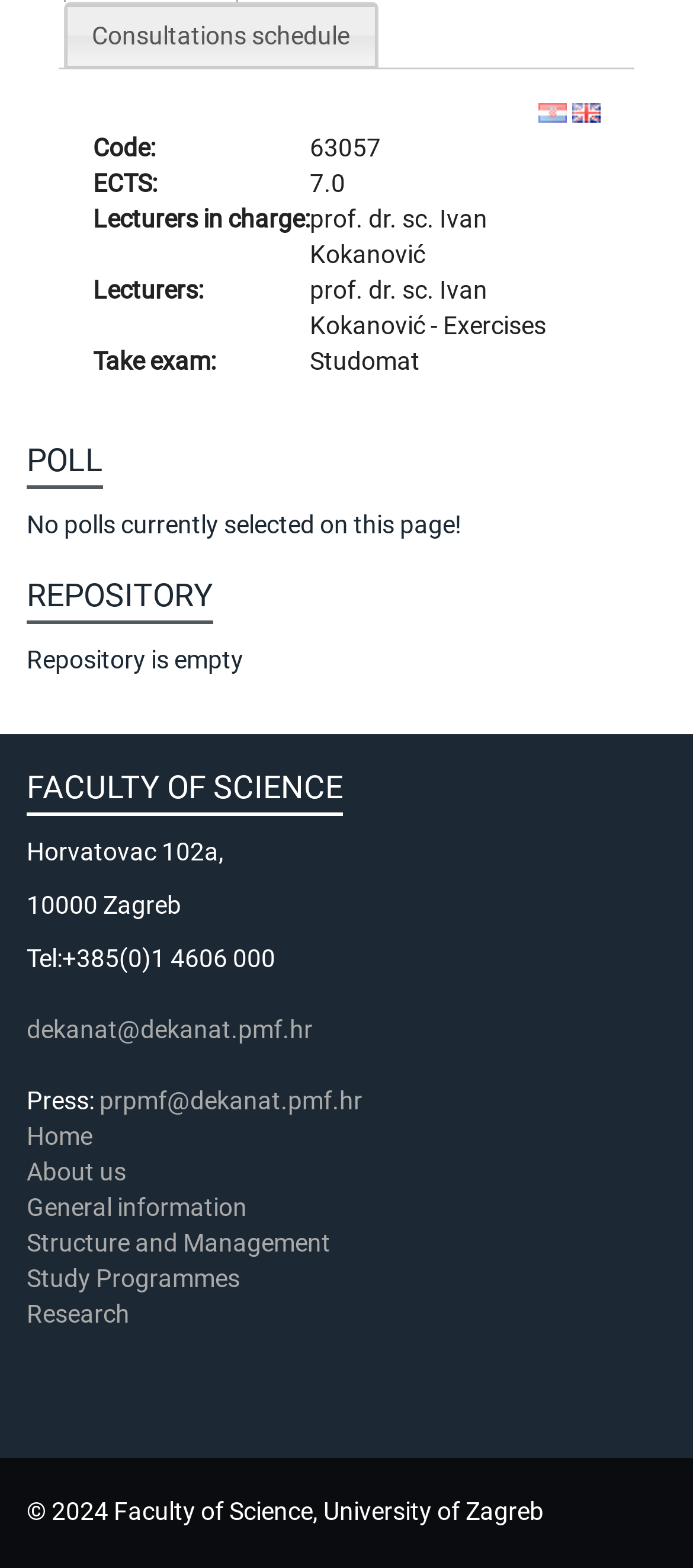Reply to the question below using a single word or brief phrase:
What is the link to the Studomat page?

Studomat